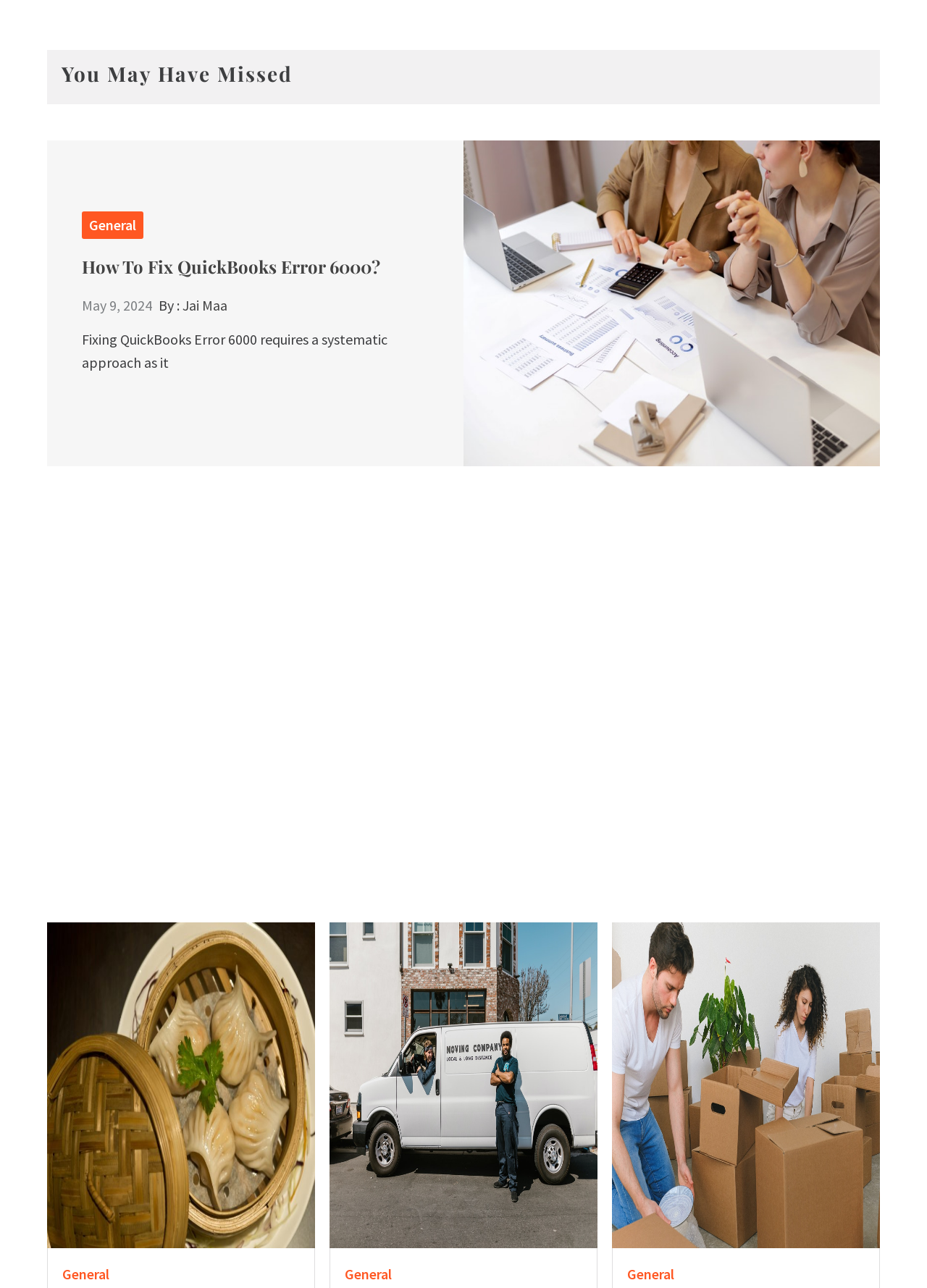Given the description: "DCS", determine the bounding box coordinates of the UI element. The coordinates should be formatted as four float numbers between 0 and 1, [left, top, right, bottom].

[0.46, 0.785, 0.524, 0.817]